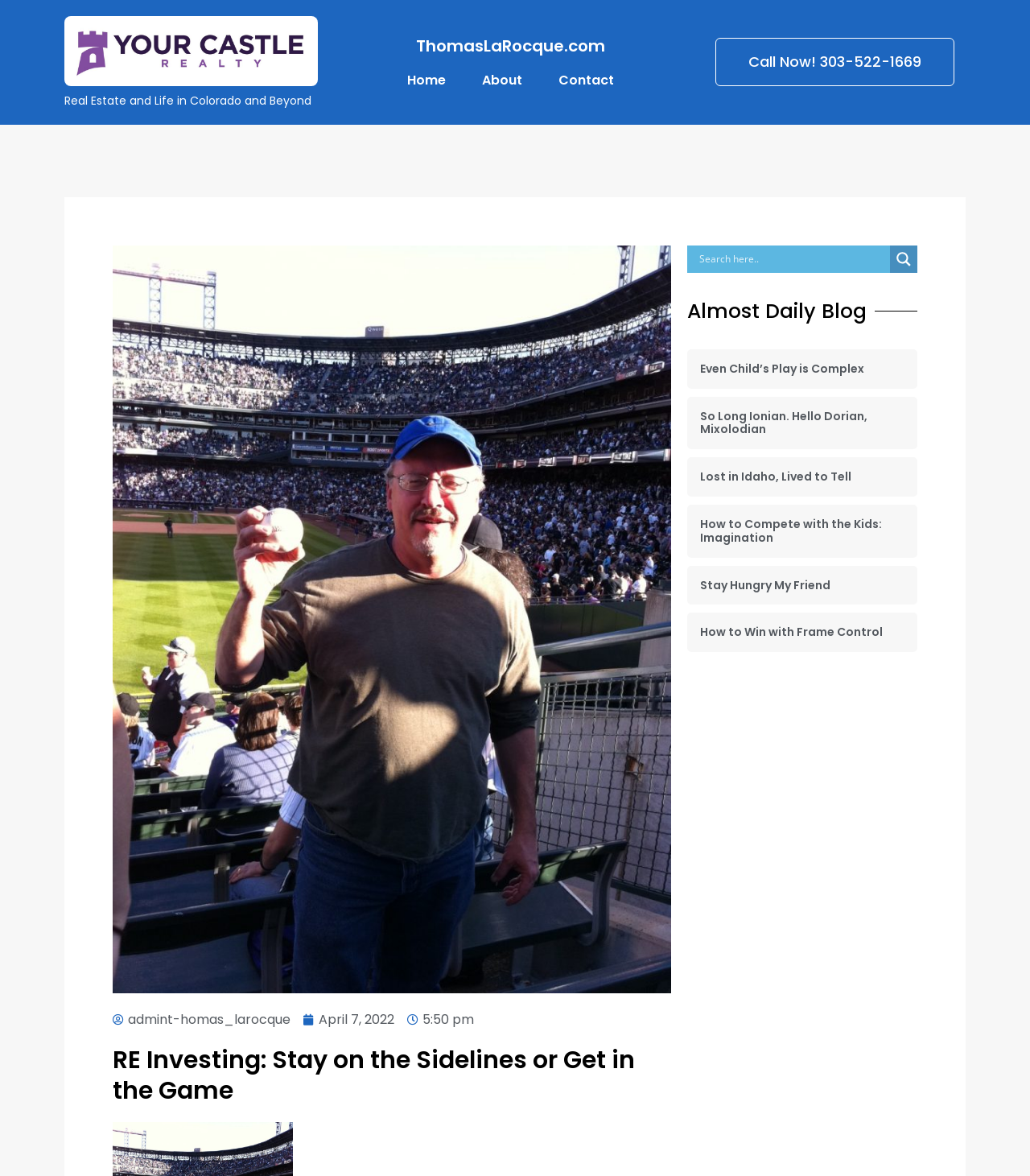Locate the bounding box coordinates of the clickable region to complete the following instruction: "Search for something."

[0.679, 0.209, 0.86, 0.231]